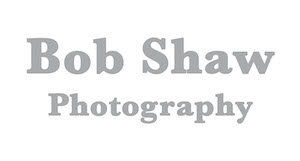Provide a one-word or one-phrase answer to the question:
What type of business does the logo likely represent?

Photography business